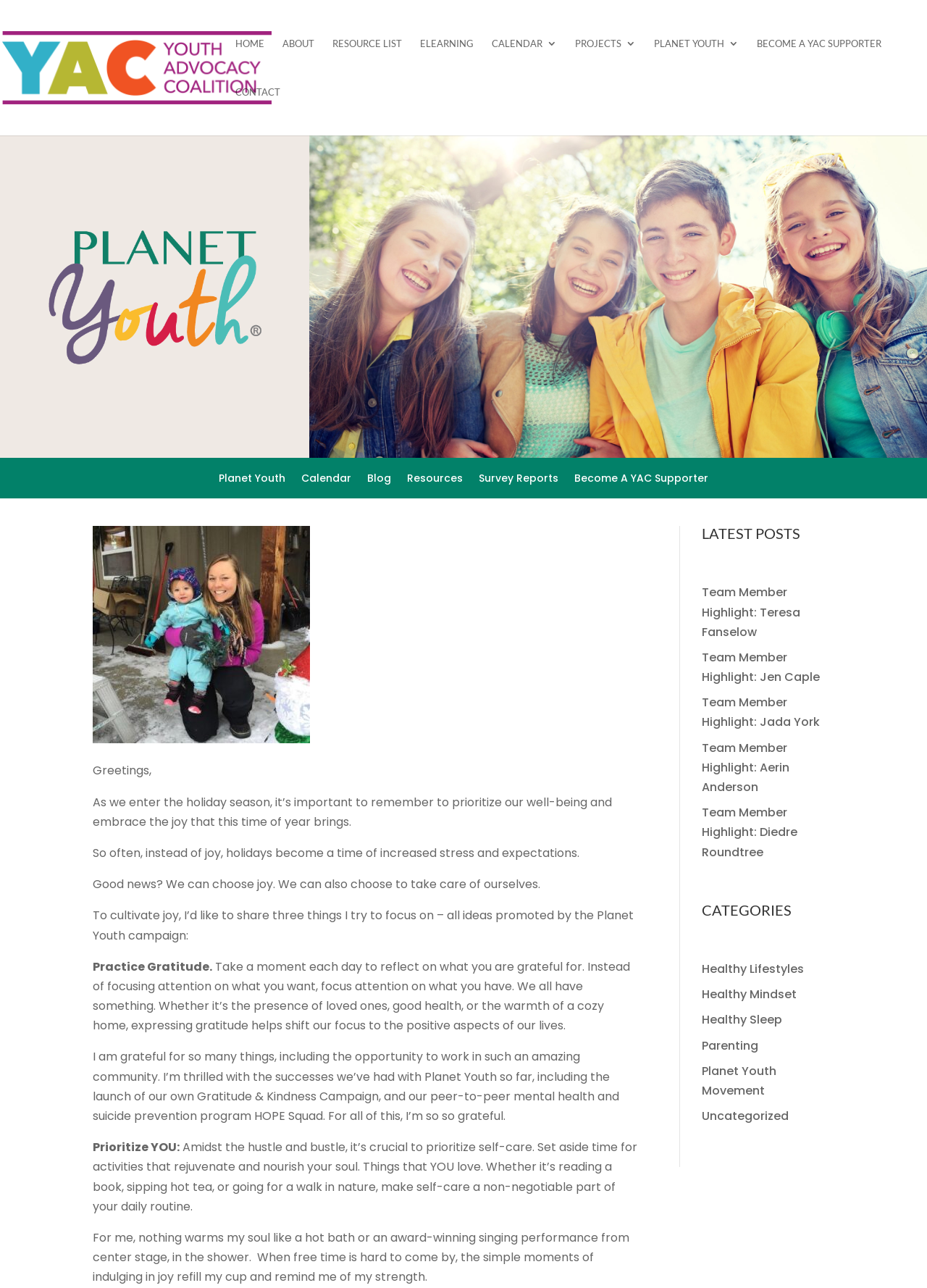Kindly determine the bounding box coordinates for the area that needs to be clicked to execute this instruction: "Explore the RESOURCE LIST".

[0.359, 0.03, 0.434, 0.067]